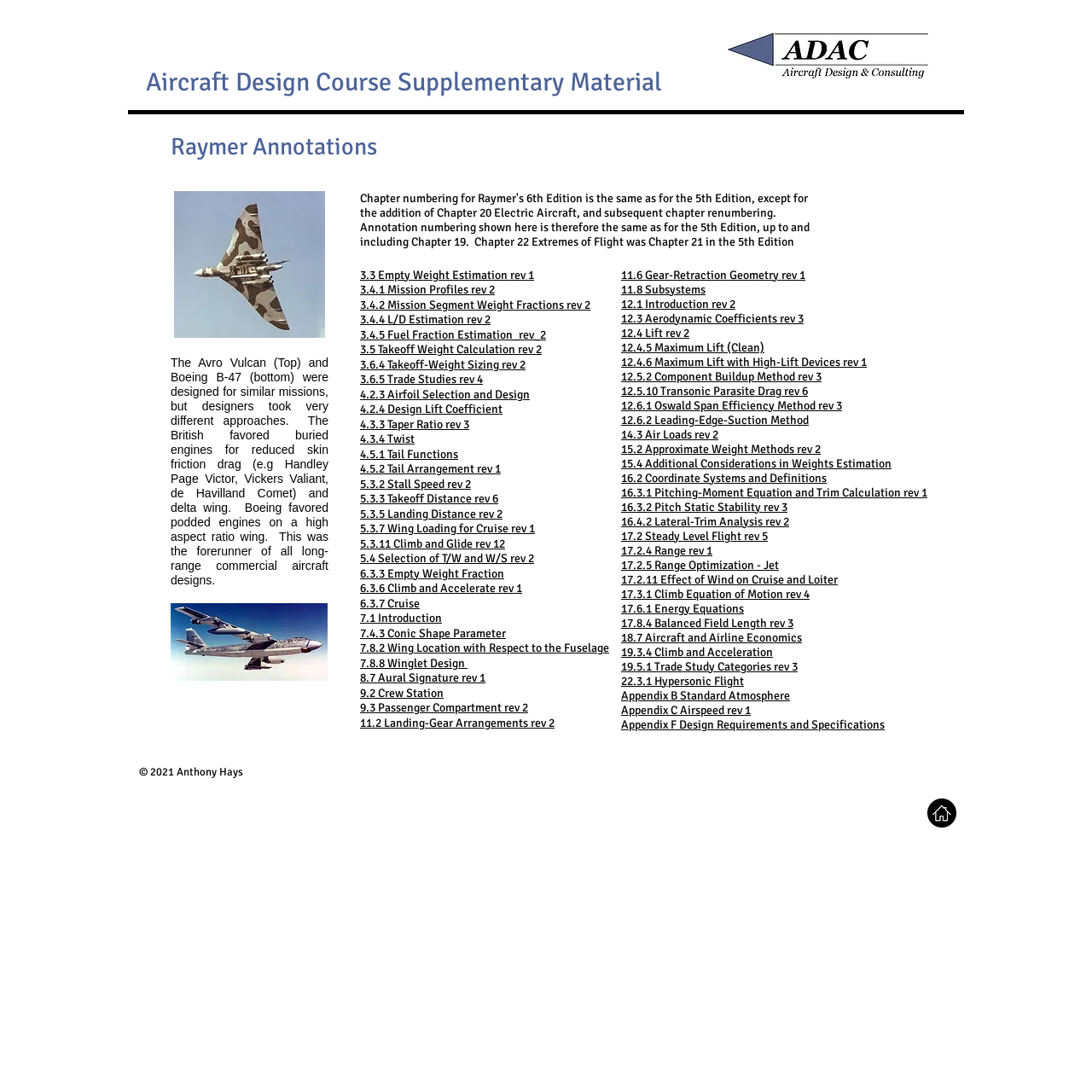Using the description: "6.3.7 Cruise", determine the UI element's bounding box coordinates. Ensure the coordinates are in the format of four float numbers between 0 and 1, i.e., [left, top, right, bottom].

[0.33, 0.546, 0.384, 0.559]